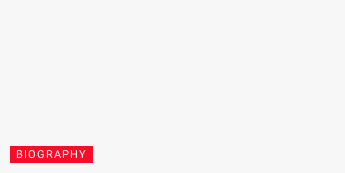Detail every aspect of the image in your caption.

The image features a prominent red label inscribed with the word "BIOGRAPHY." This striking design draws attention, symbolizing a dedicated section focused on the life and accomplishments of prominent individuals. The context suggests that it may serve as a navigational element on a webpage related to notable figures, such as musicians or artists. In this instance, it is associated with the biography of Mim Suleiman, a Tanzanian singer-songwriter known for her vibrant musical influences rooted in the cultural richness of Zanzibar. The section likely provides insights into her background, career highlights, and personal journey in the music industry, capturing the essence of her artistic contributions.